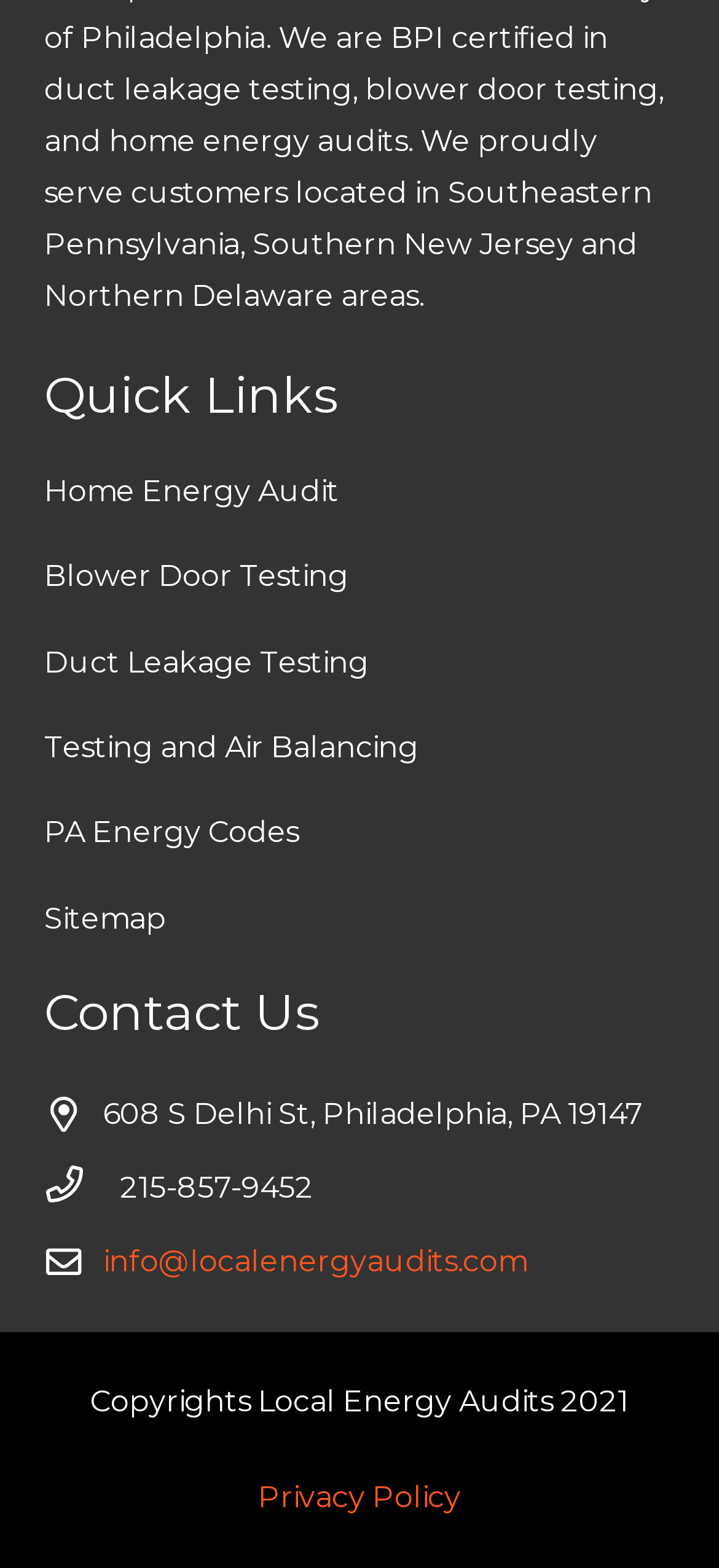Please find the bounding box coordinates of the clickable region needed to complete the following instruction: "Call 215-857-9452". The bounding box coordinates must consist of four float numbers between 0 and 1, i.e., [left, top, right, bottom].

[0.062, 0.741, 0.167, 0.774]